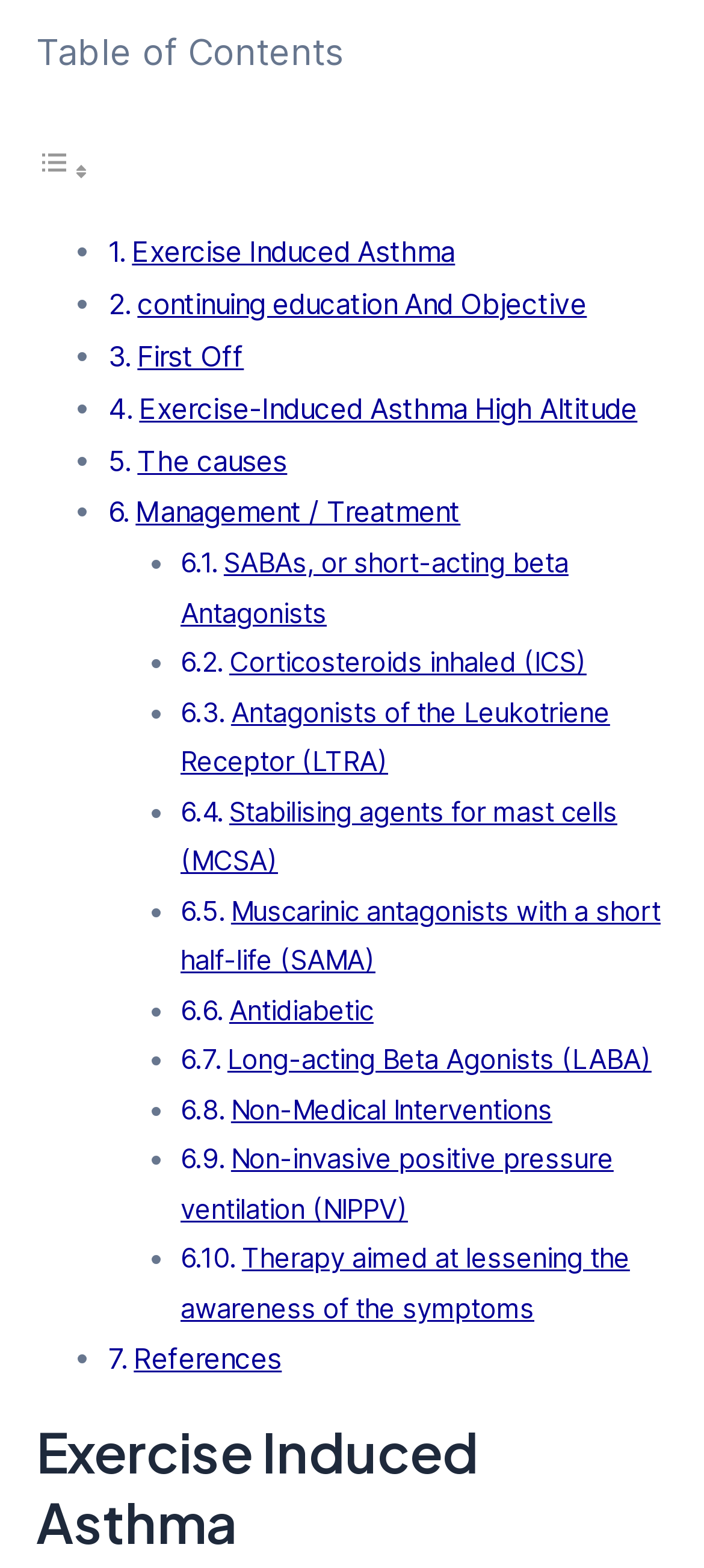Respond to the question below with a concise word or phrase:
What is the purpose of the toggle button?

Toggle Table of Content